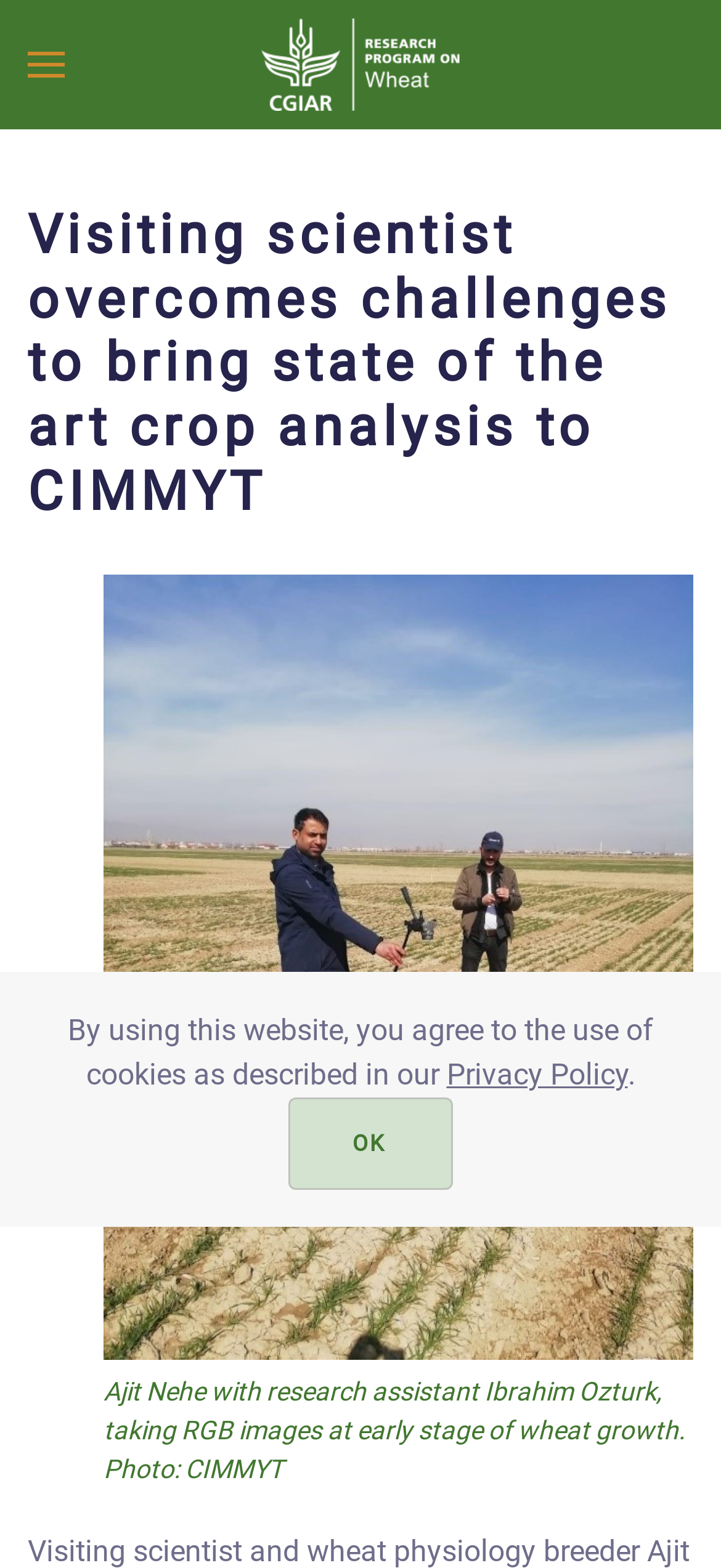Provide your answer in one word or a succinct phrase for the question: 
What is the purpose of the button at the bottom of the page?

To accept cookies